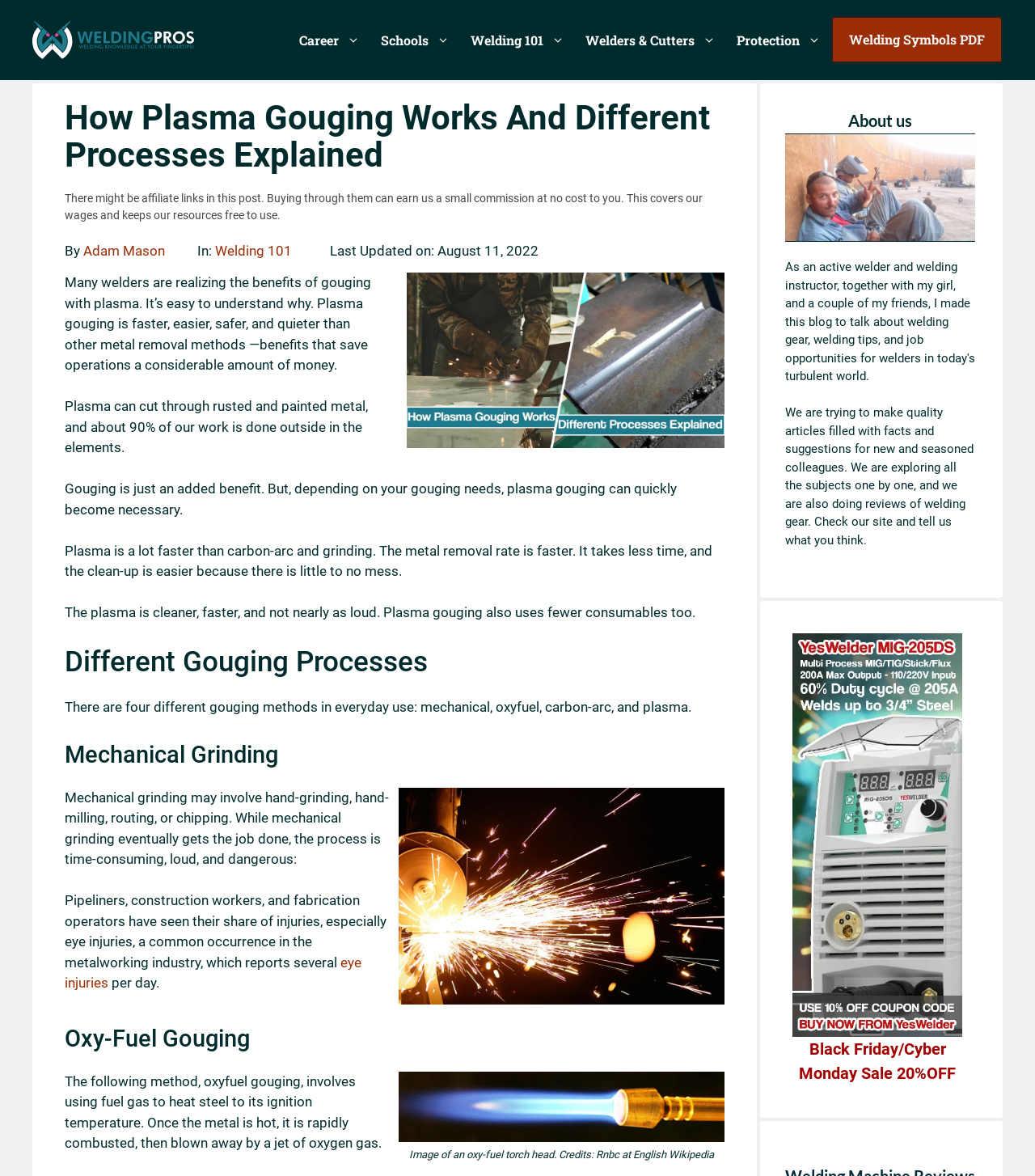Using the information in the image, give a comprehensive answer to the question: 
What is the fourth gouging method mentioned in the article?

I found the answer by reading the section 'Different Gouging Processes', which lists four gouging methods: mechanical, oxyfuel, carbon-arc, and plasma.